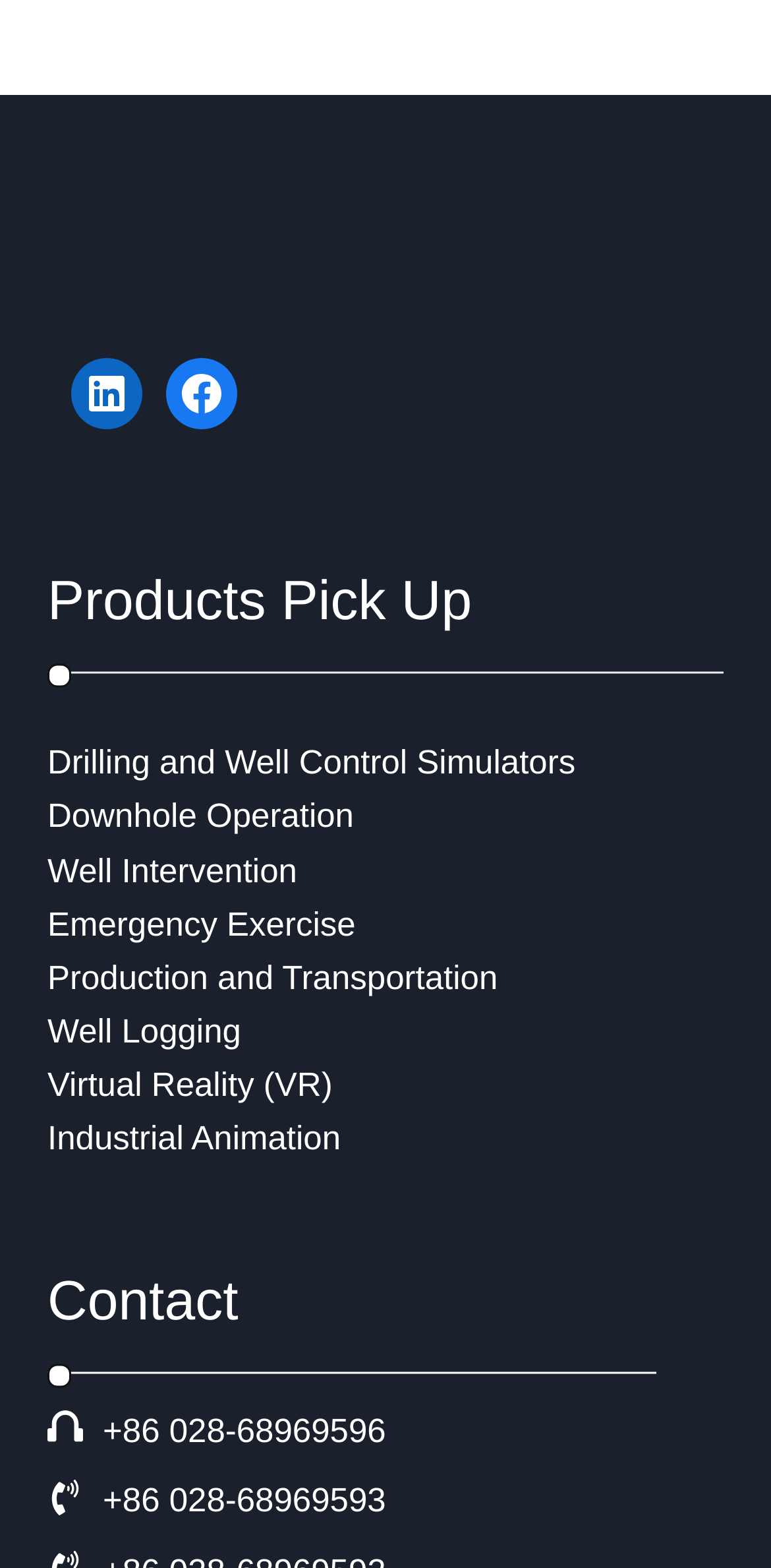Determine the coordinates of the bounding box that should be clicked to complete the instruction: "Read more about NSFocus". The coordinates should be represented by four float numbers between 0 and 1: [left, top, right, bottom].

None